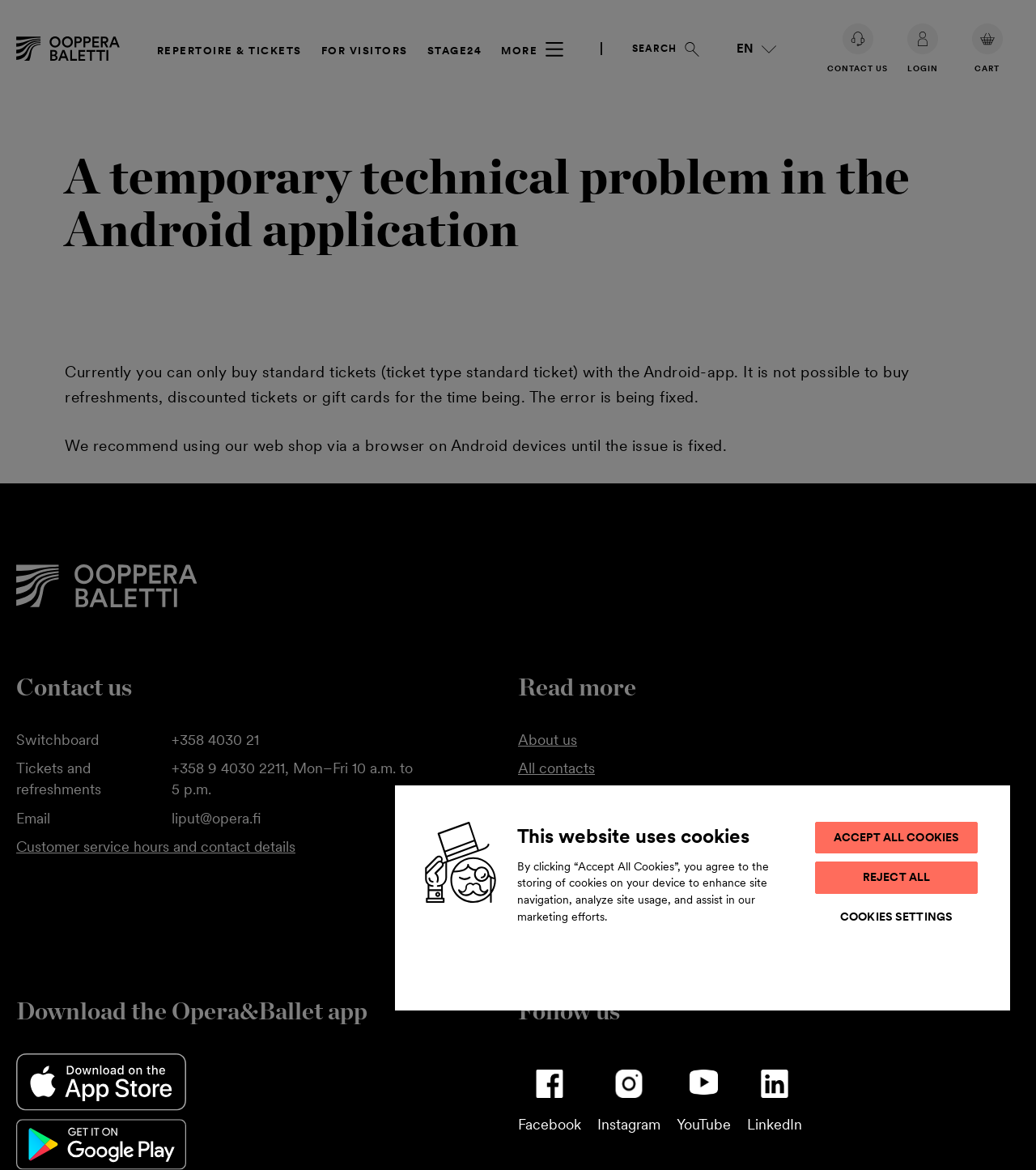Locate the bounding box coordinates of the clickable region necessary to complete the following instruction: "follow us on Facebook". Provide the coordinates in the format of four float numbers between 0 and 1, i.e., [left, top, right, bottom].

[0.5, 0.901, 0.561, 0.97]